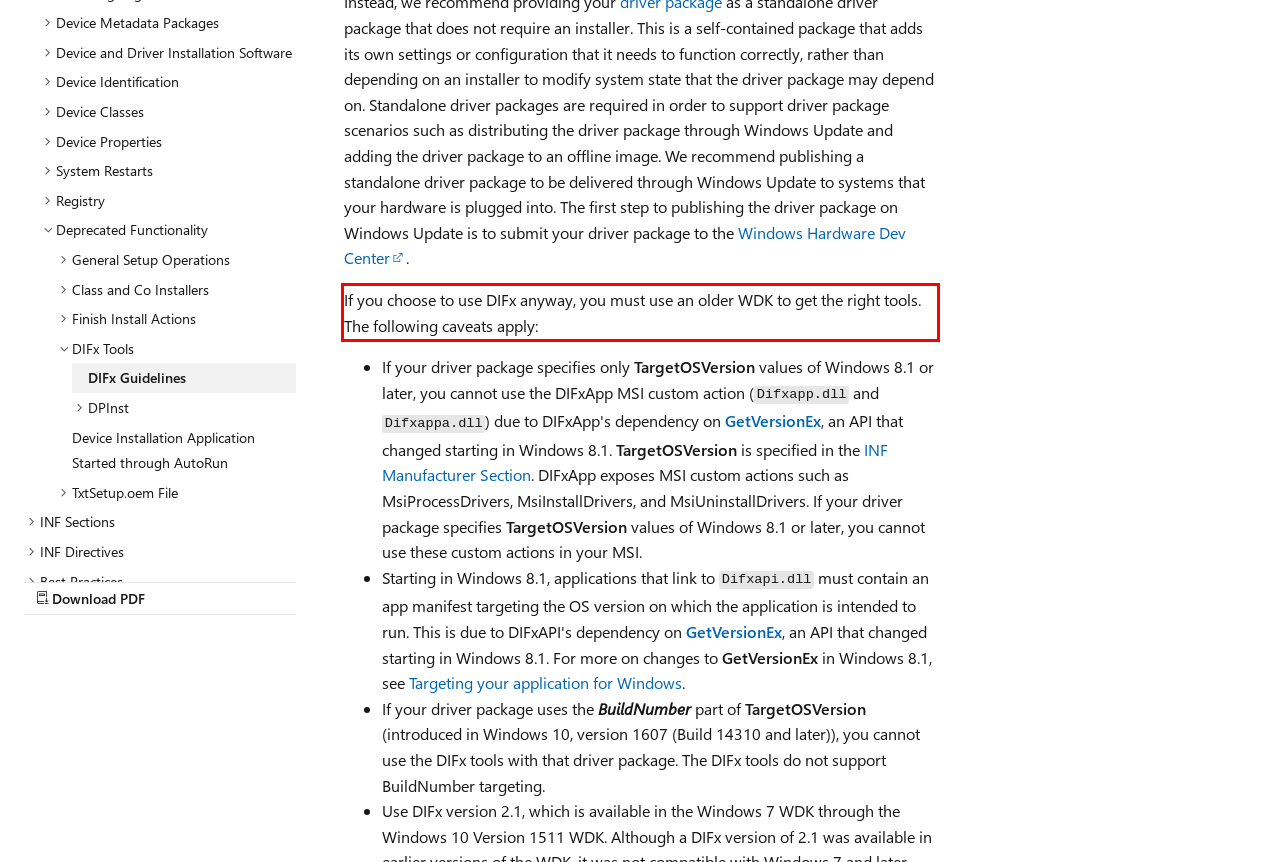Perform OCR on the text inside the red-bordered box in the provided screenshot and output the content.

If you choose to use DIFx anyway, you must use an older WDK to get the right tools. The following caveats apply: